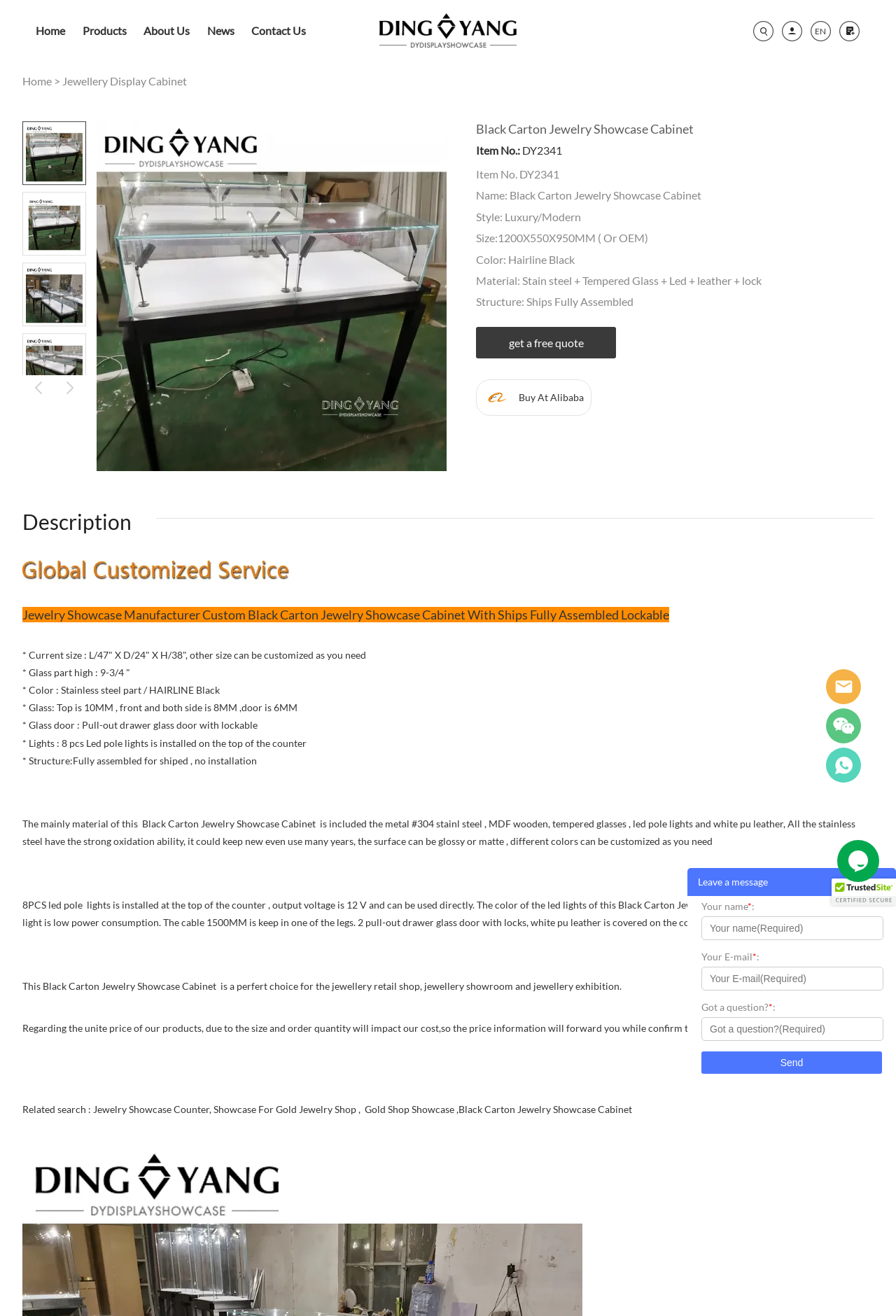Refer to the image and answer the question with as much detail as possible: What is the material of the product?

The webpage mentions that the product is made of 'Stain steel + Tempered Glass + Led + leather + lock', and further explains that the stainless steel is #304 stainl steel, and the surface can be glossy or matte.